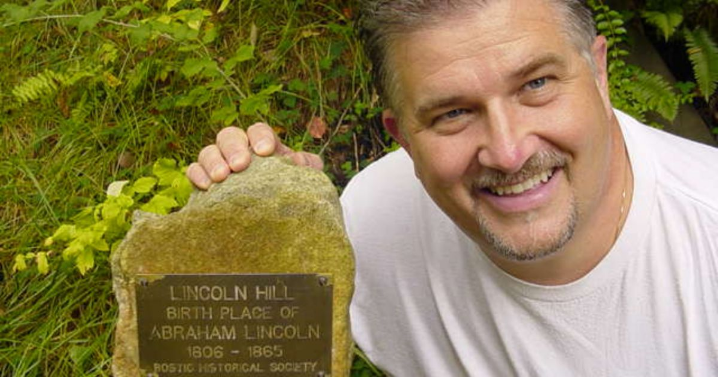What is the name of the organization affiliated with the historical marker?
Use the information from the screenshot to give a comprehensive response to the question.

The historical marker includes a note indicating its affiliation with the Rostig Historical Society, which suggests that the society is responsible for the maintenance or preservation of the site.